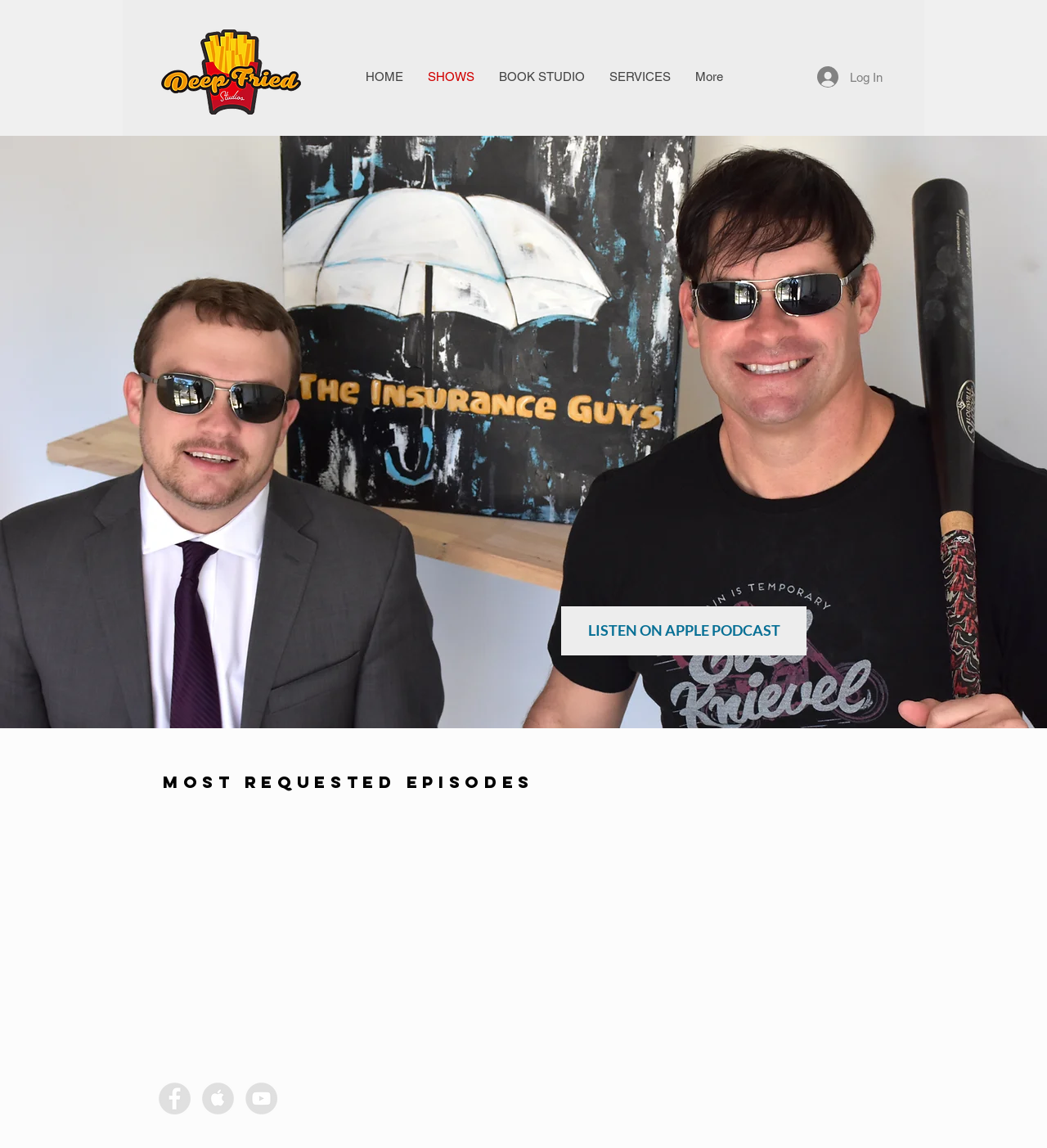Please specify the bounding box coordinates of the clickable region to carry out the following instruction: "Go to the HOME page". The coordinates should be four float numbers between 0 and 1, in the format [left, top, right, bottom].

[0.338, 0.052, 0.397, 0.082]